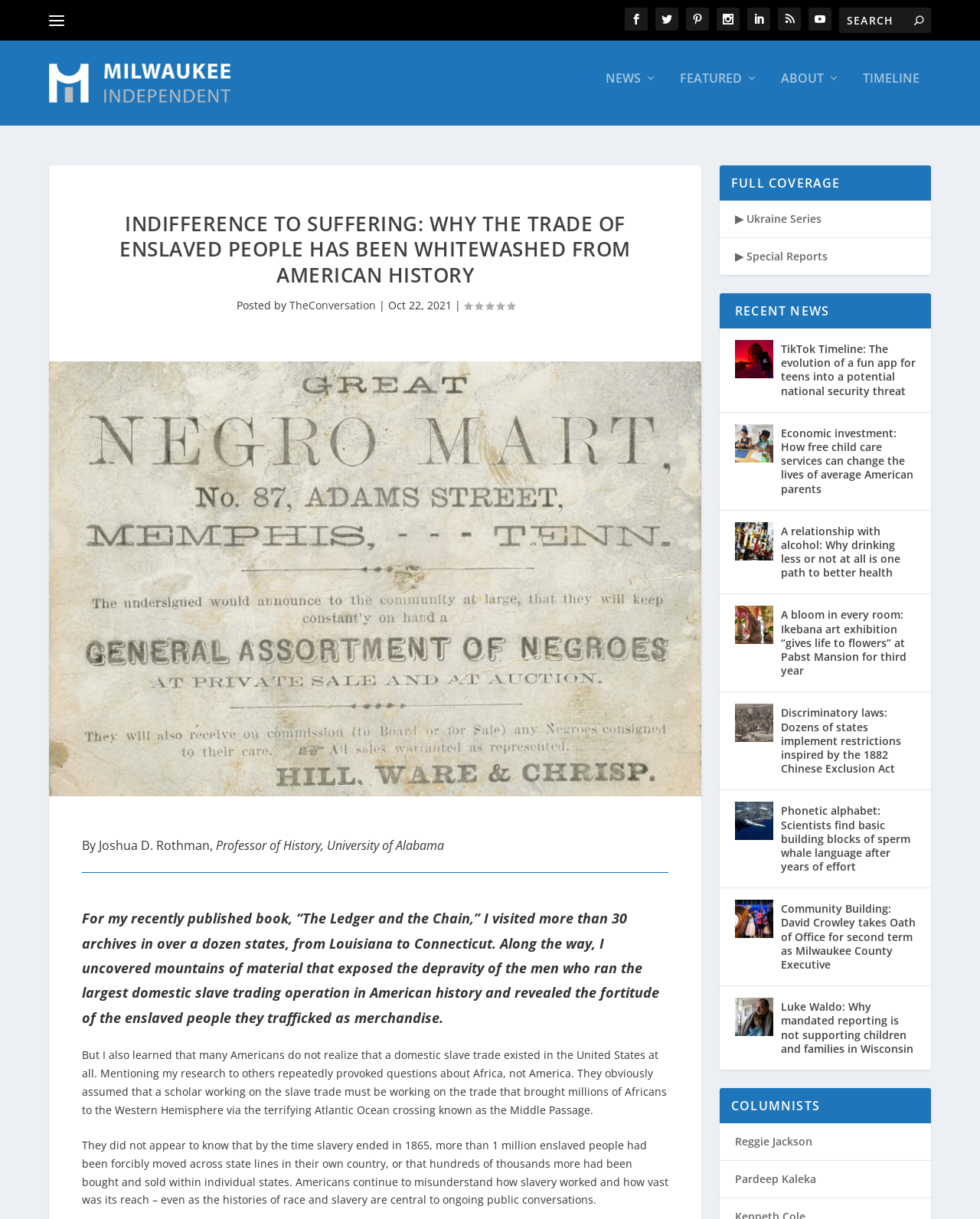From the element description: "News", extract the bounding box coordinates of the UI element. The coordinates should be expressed as four float numbers between 0 and 1, in the order [left, top, right, bottom].

[0.618, 0.067, 0.67, 0.111]